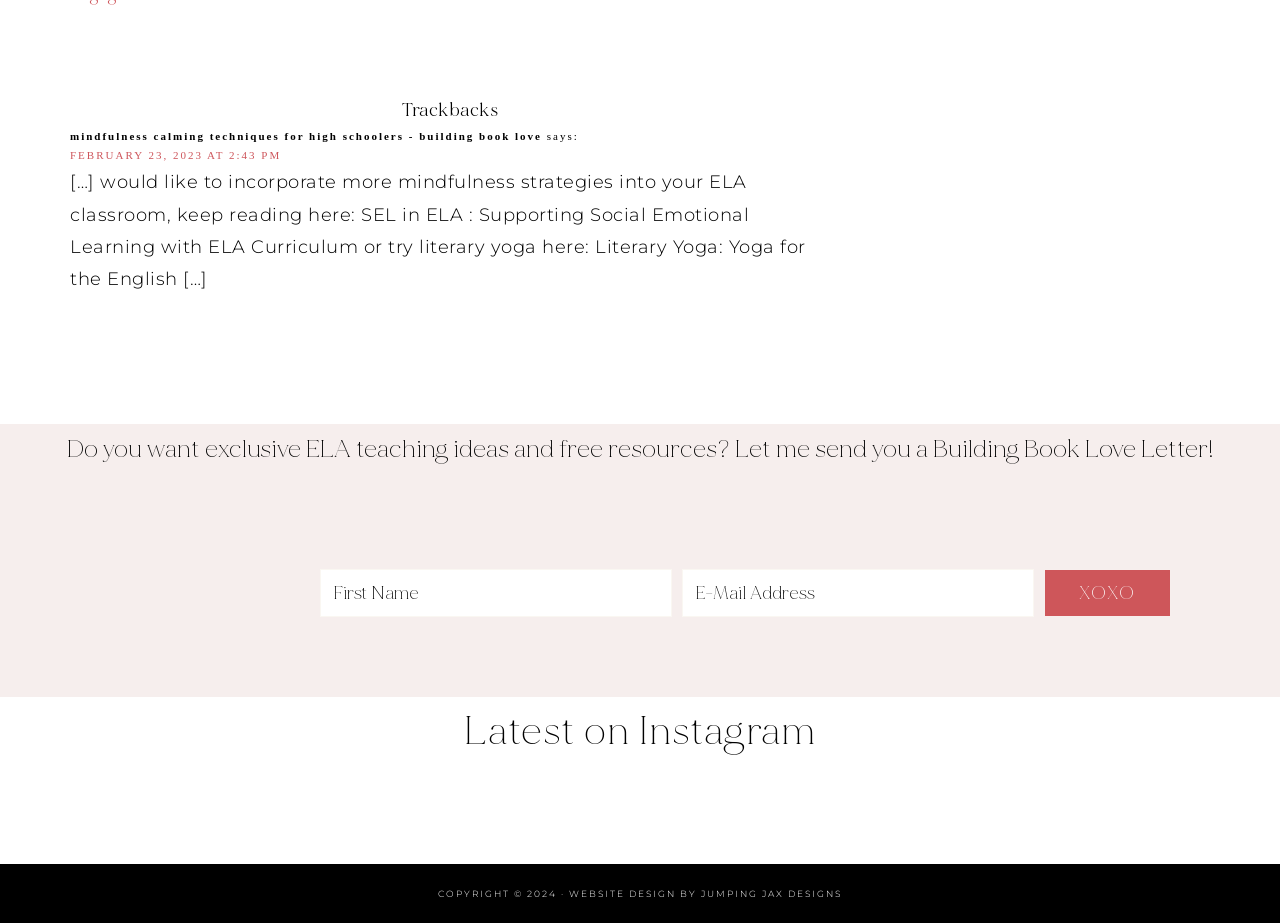Identify the bounding box for the UI element that is described as follows: "value="XOXO"".

[0.816, 0.616, 0.915, 0.668]